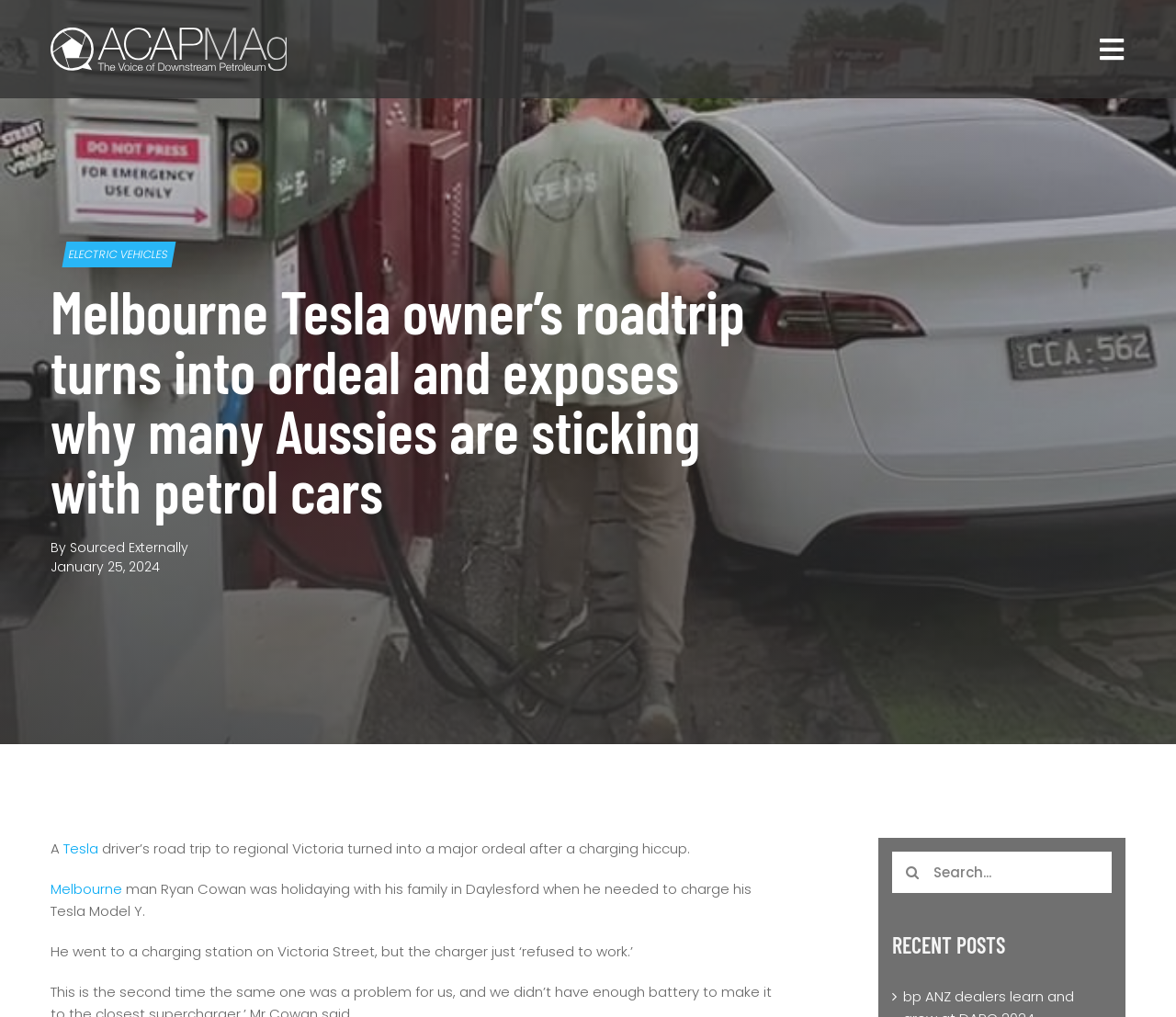What is the topic of the article?
Carefully analyze the image and provide a detailed answer to the question.

The topic of the article can be determined by reading the heading 'Melbourne Tesla owner’s roadtrip turns into ordeal and exposes why many Aussies are sticking with petrol cars' which indicates that the article is about a Tesla owner's road trip experience.